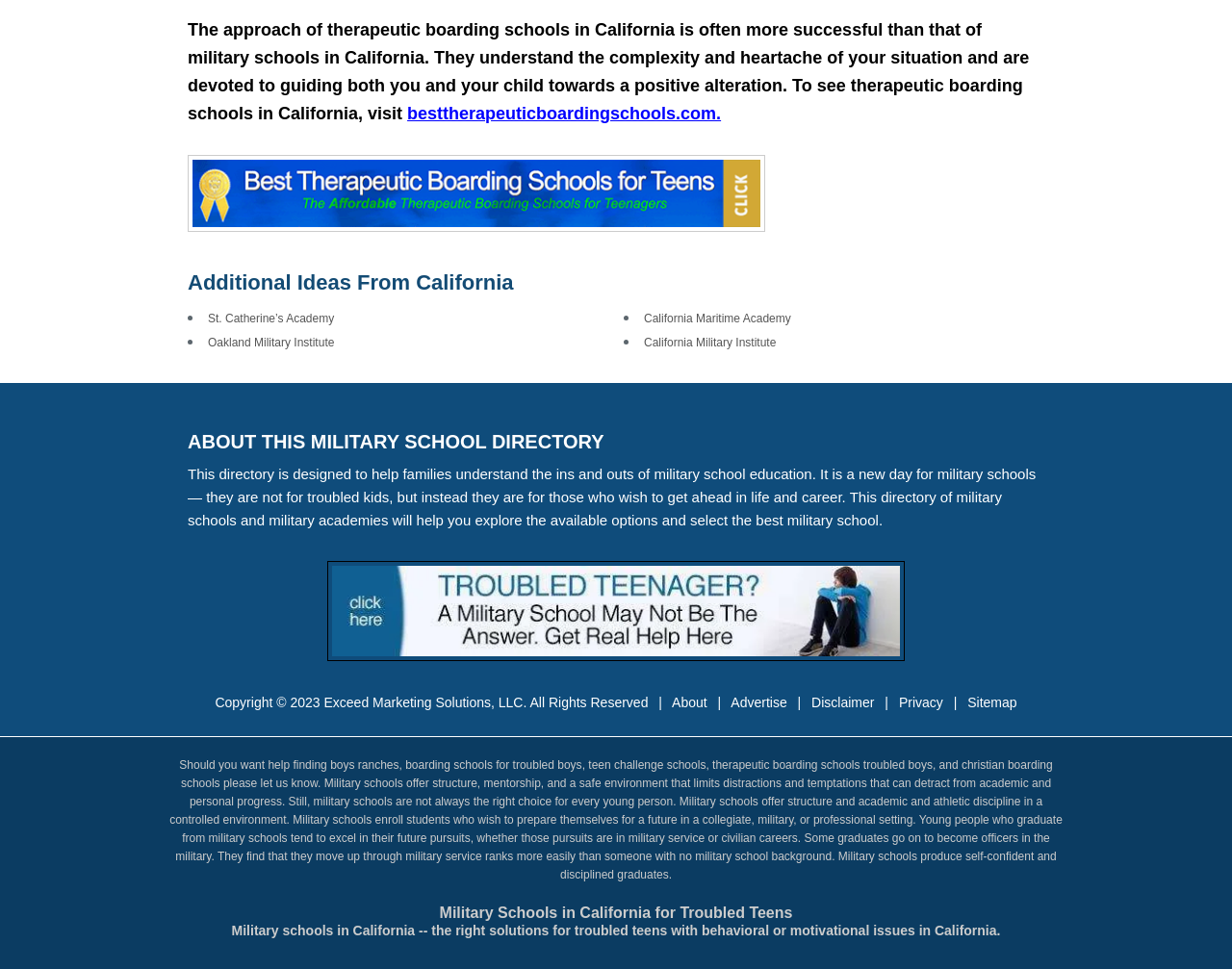Locate the bounding box coordinates of the clickable area to execute the instruction: "Check the disclaimer". Provide the coordinates as four float numbers between 0 and 1, represented as [left, top, right, bottom].

[0.659, 0.717, 0.71, 0.733]